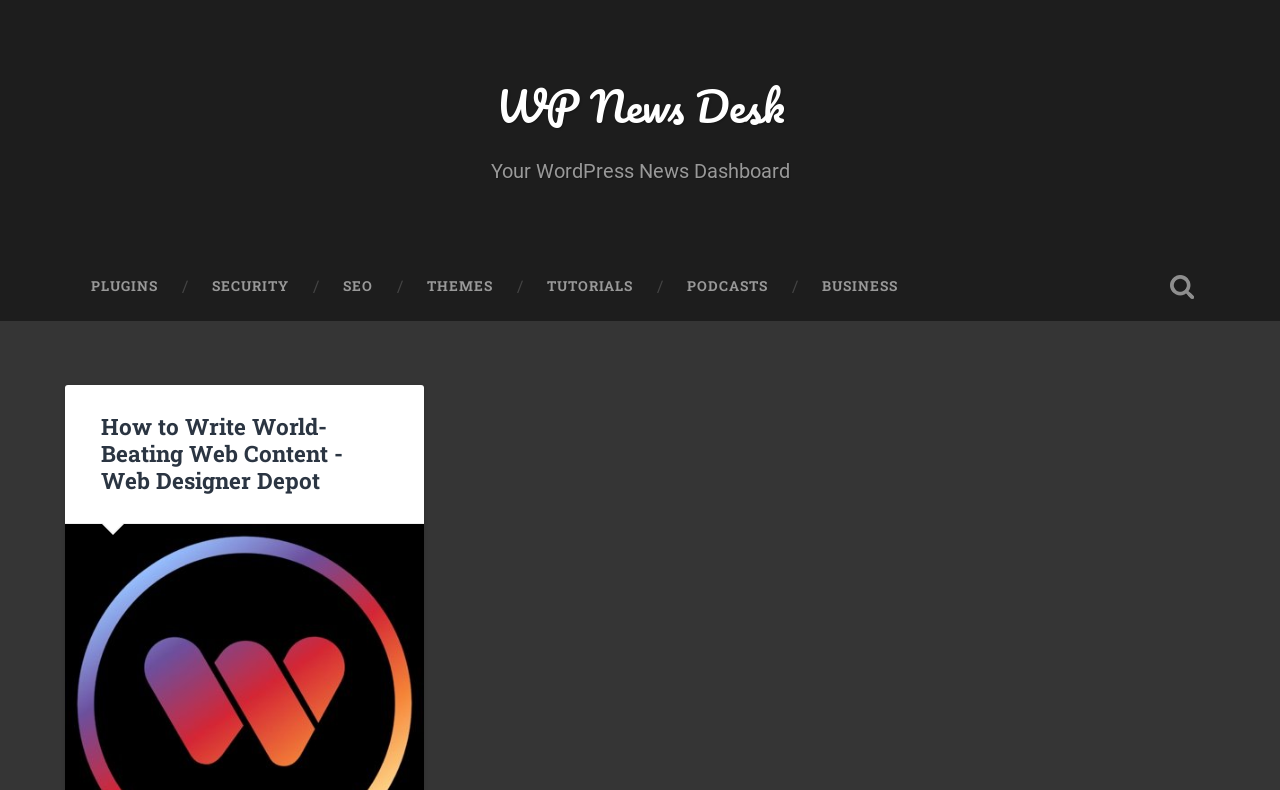What is the purpose of the button on the top right?
Please use the visual content to give a single word or phrase answer.

Toggle search field